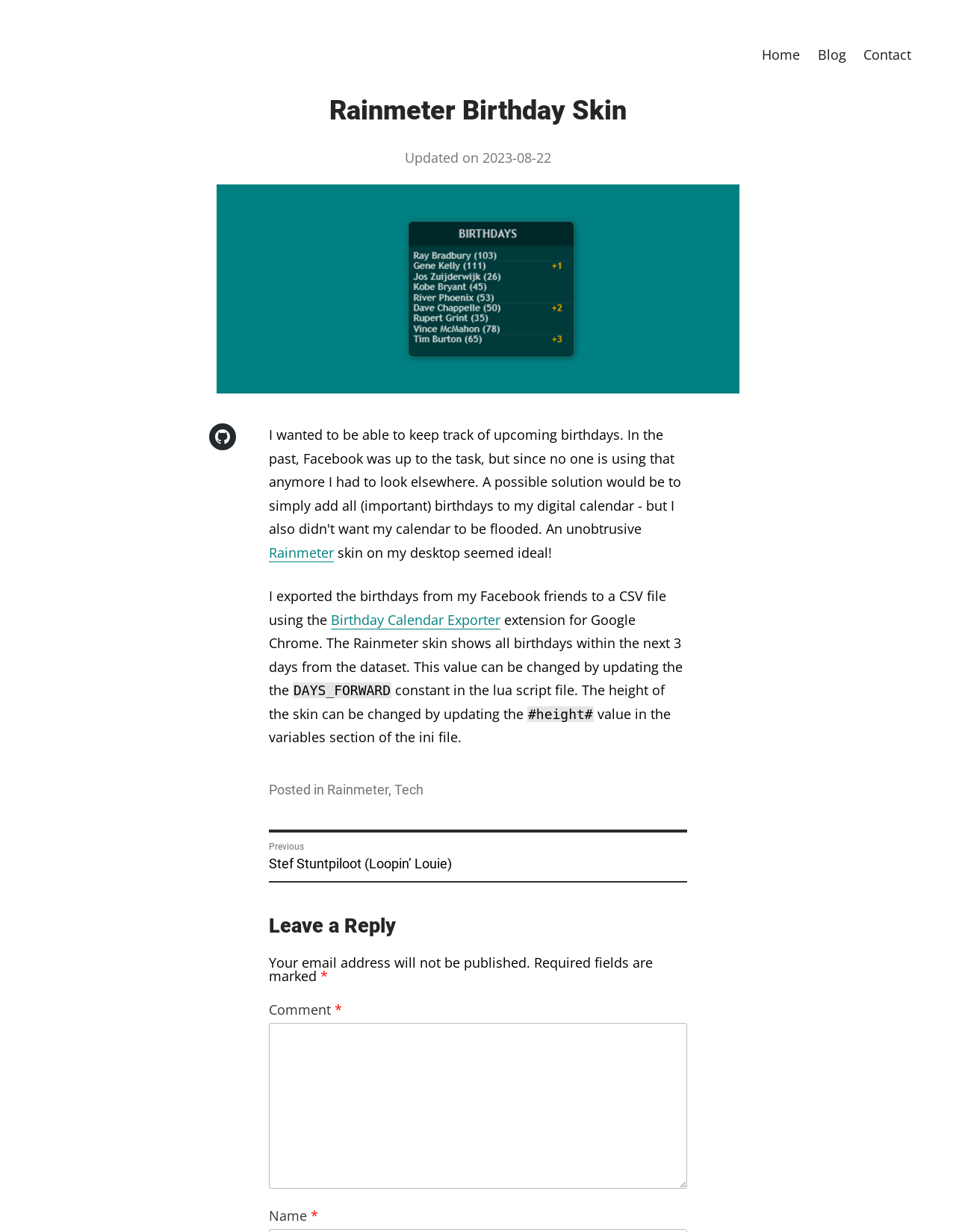Answer the question below with a single word or a brief phrase: 
What is the purpose of the Rainmeter skin?

To show birthdays